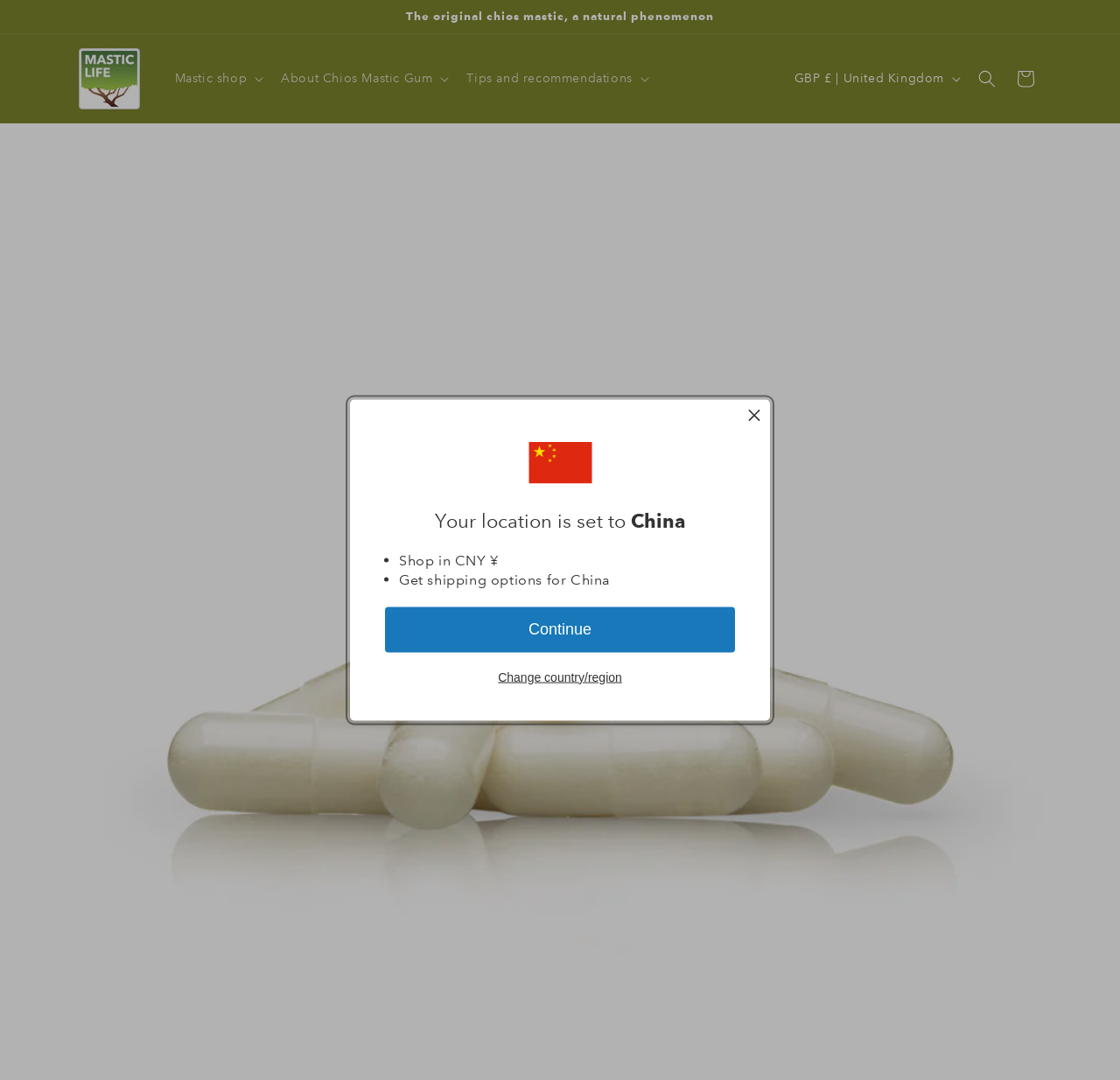Please identify the bounding box coordinates of the clickable region that I should interact with to perform the following instruction: "go to Mastic Masticlife homepage". The coordinates should be expressed as four float numbers between 0 and 1, i.e., [left, top, right, bottom].

[0.064, 0.038, 0.131, 0.107]